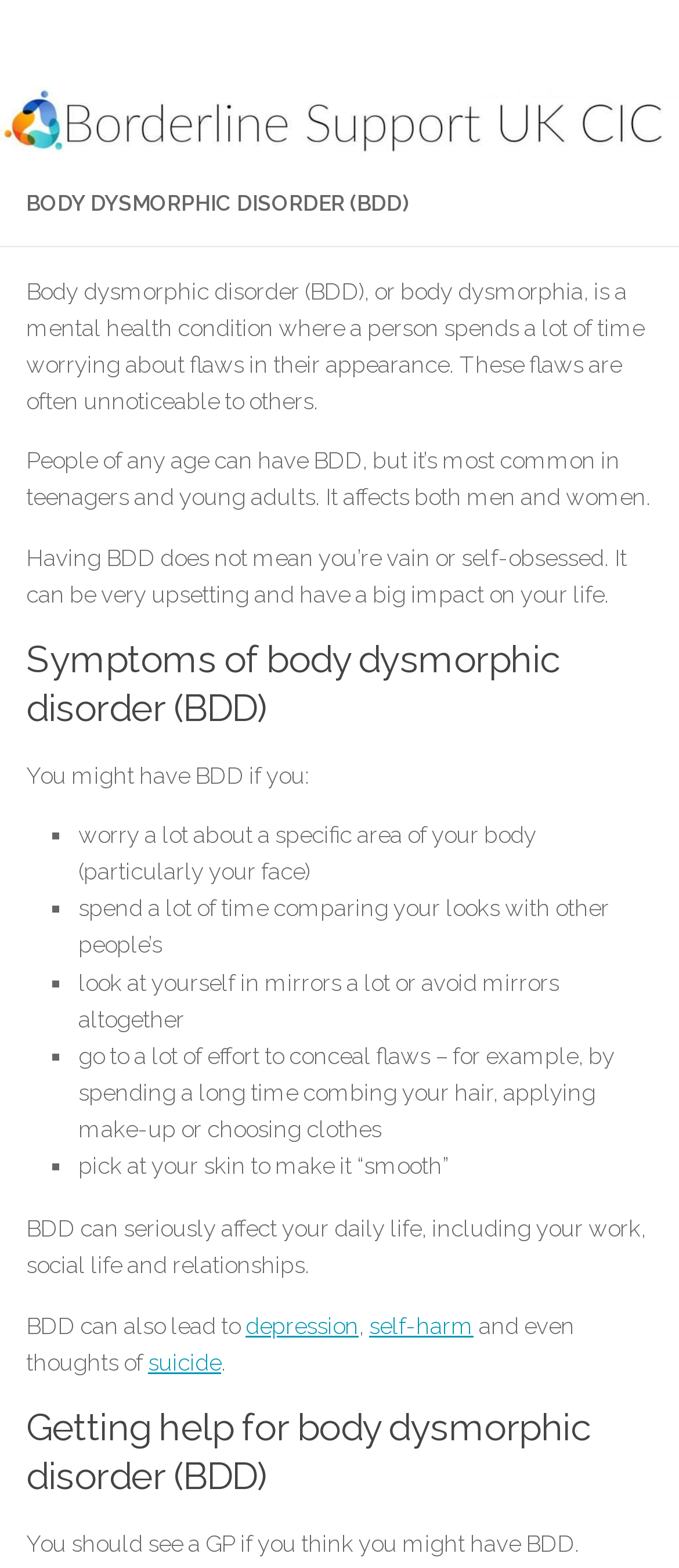Please answer the following question using a single word or phrase: 
What should you do if you think you have body dysmorphic disorder?

See a GP